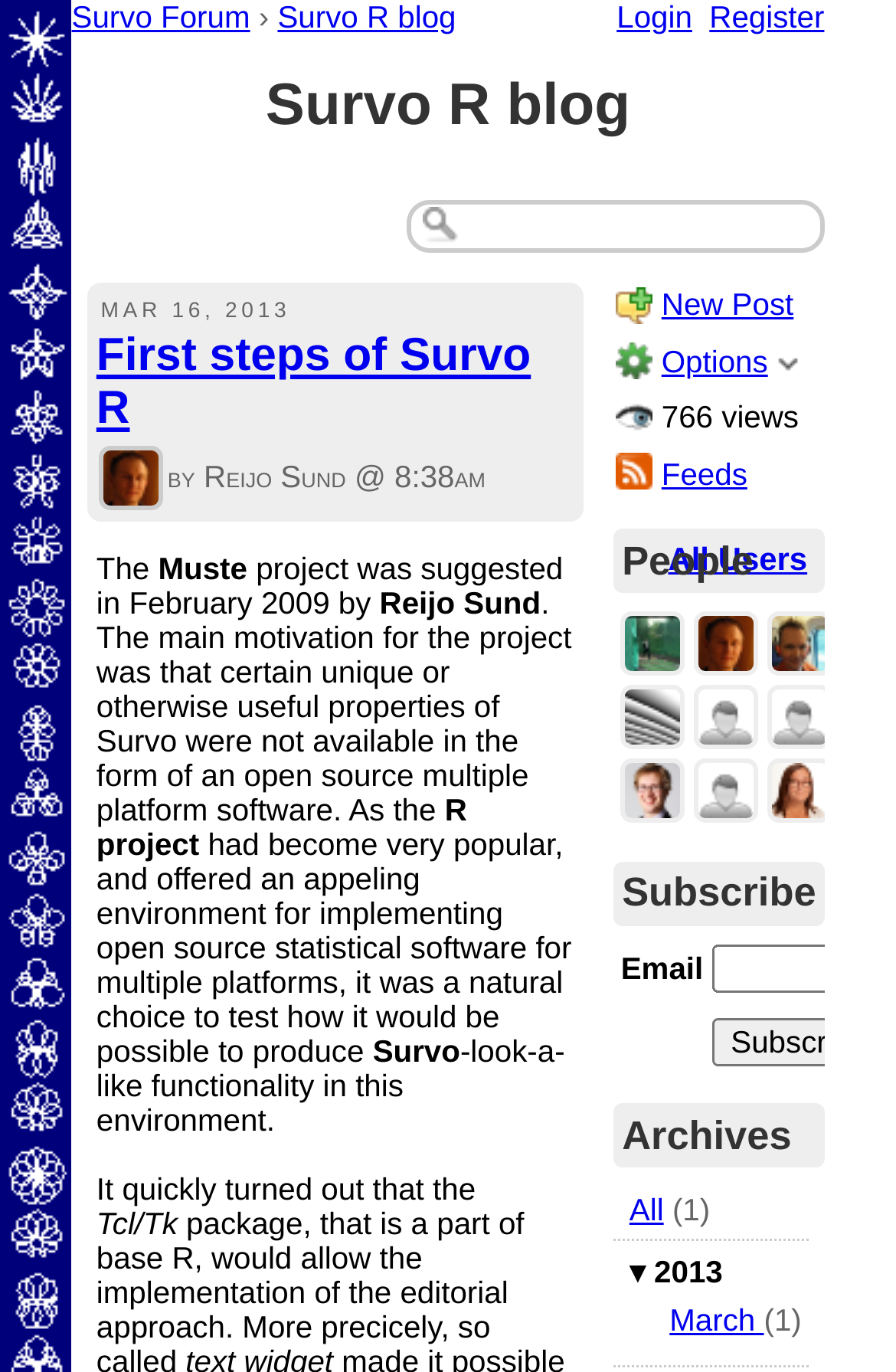Who is the author of the first post?
Using the information from the image, provide a comprehensive answer to the question.

The author of the first post can be found by looking at the link element with the text 'Reijo Sund' inside the LayoutTableCell element, which is part of the LayoutTableRow element that contains the post information.